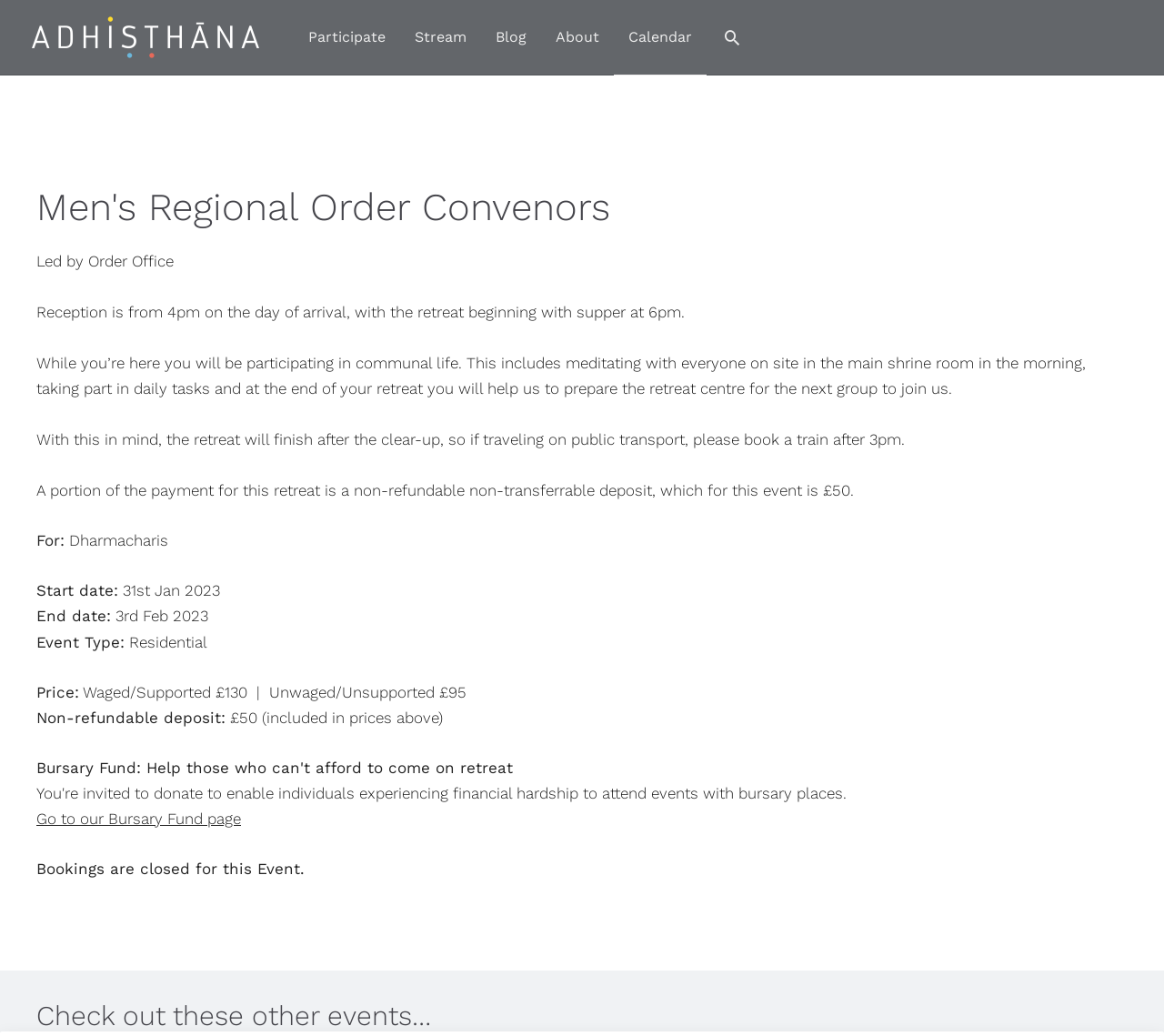Predict the bounding box of the UI element based on this description: "Blog".

[0.413, 0.0, 0.464, 0.072]